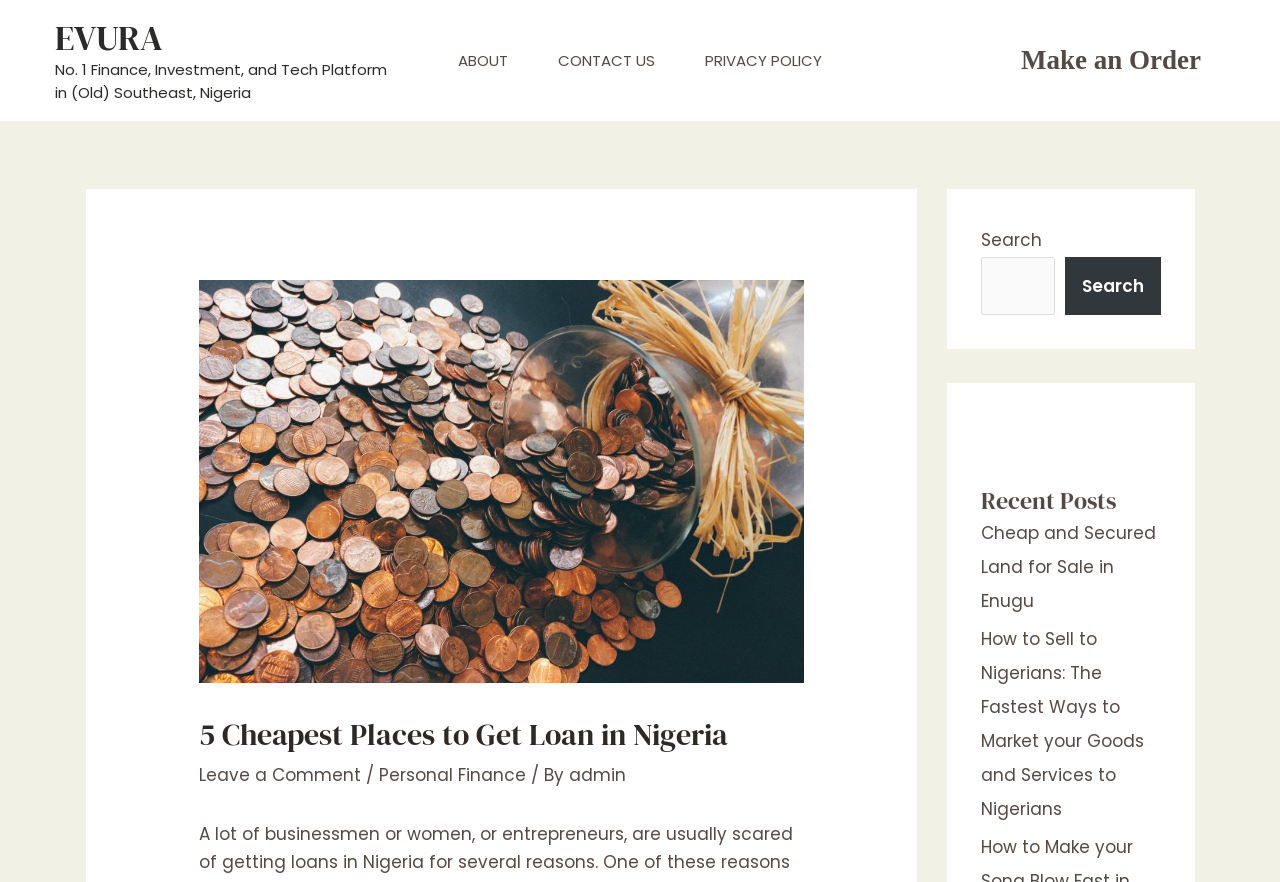Can you give a comprehensive explanation to the question given the content of the image?
What is the category of the article?

I looked at the breadcrumbs of the article and found the category 'Personal Finance' after the '/' separator, which indicates the category of the article.